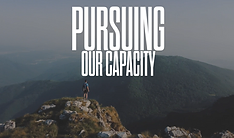What is the mission of Bromley Christian Centre?
Refer to the screenshot and answer in one word or phrase.

Inspire and transform lives